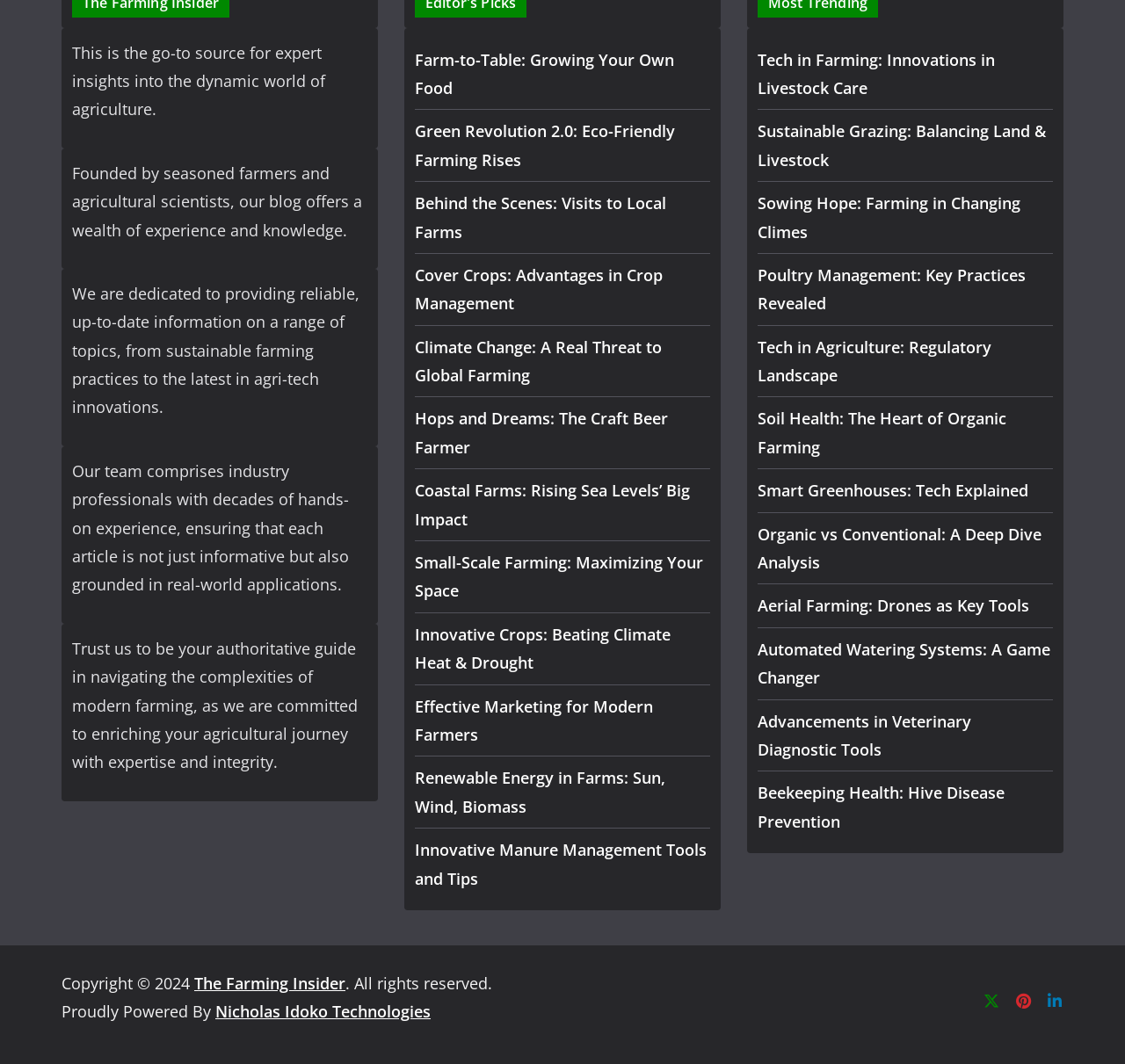Reply to the question with a single word or phrase:
What is the name of the company that powers this website?

Nicholas Idoko Technologies